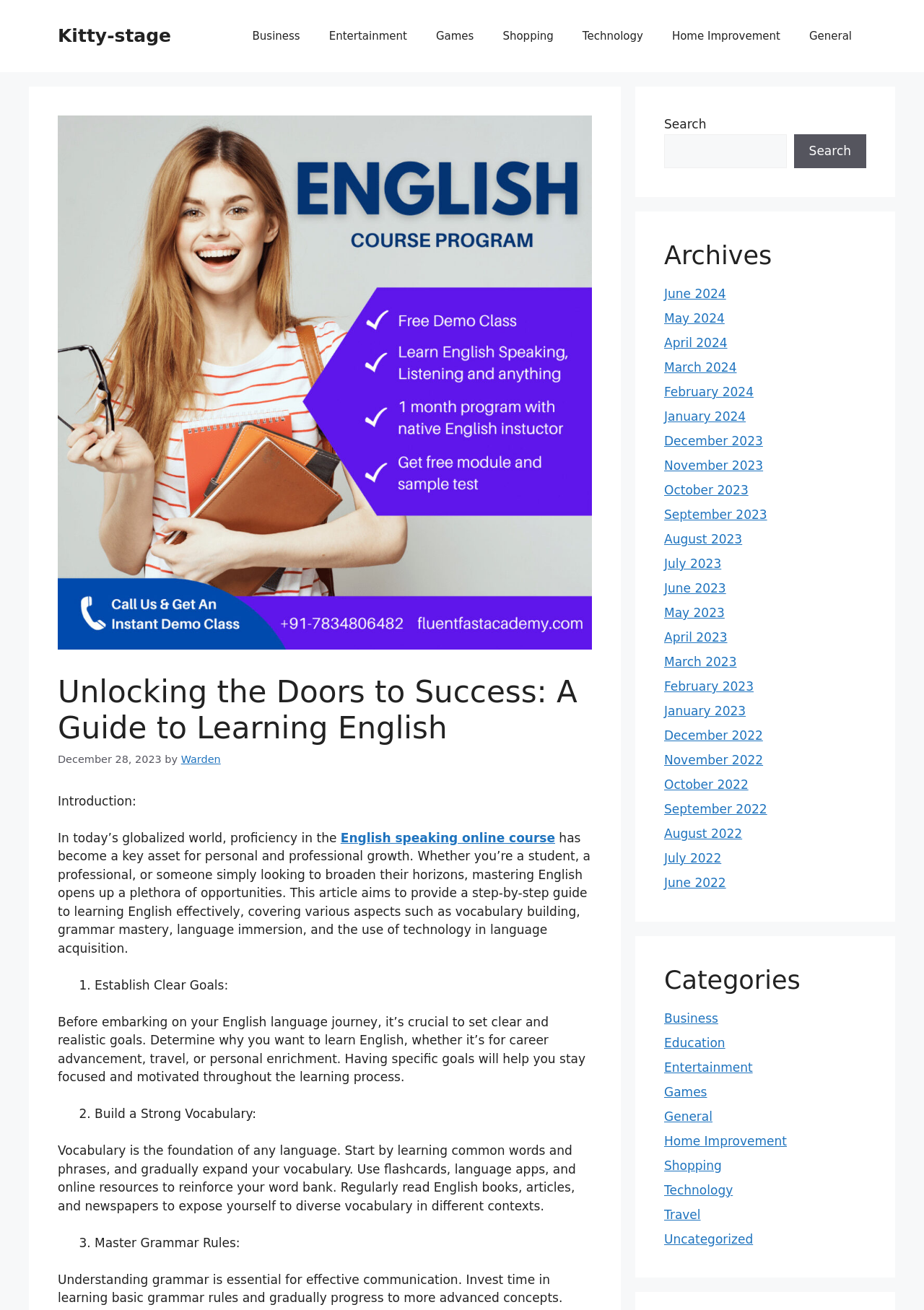Please identify the bounding box coordinates of the element that needs to be clicked to perform the following instruction: "Click the Skip Hire Norfolk logo".

None